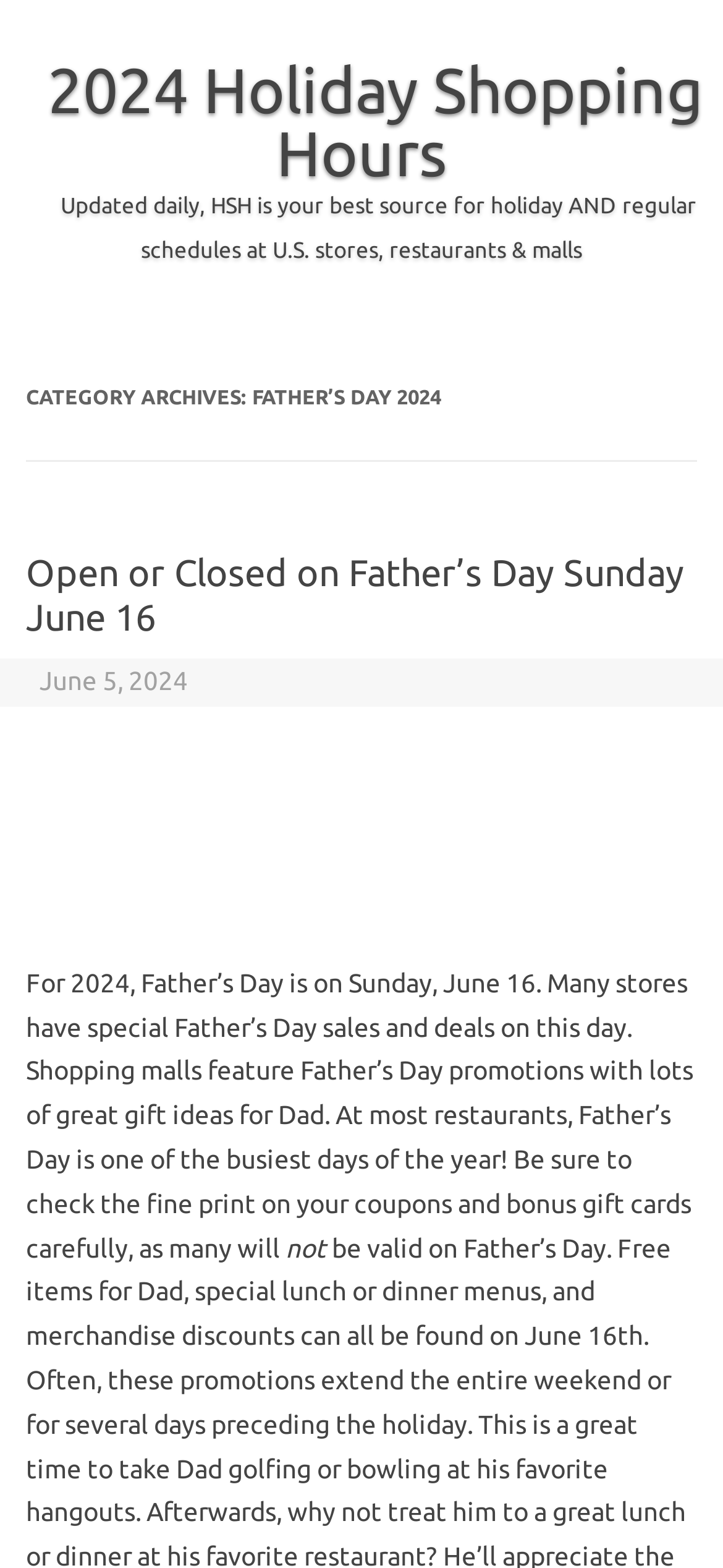By analyzing the image, answer the following question with a detailed response: What is the website's purpose?

I found this answer by looking at the link '2024 Holiday Shopping Hours' and the text 'Updated daily, HSH is your best source for holiday AND regular schedules at U.S. stores, restaurants & malls' which indicates that the website's purpose is to provide holiday shopping hours and schedules.